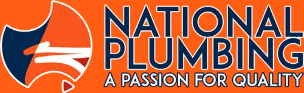Give a thorough description of the image, including any visible elements and their relationships.

The image prominently features the logo of National Plumbing, characterized by a vibrant color palette of orange, blue, and white. The logo highlights the company name, "NATIONAL PLUMBING," in bold navy letters, emphasizing professionalism and reliability in plumbing services. Beneath the name, the tagline “A PASSION FOR QUALITY” is displayed in a smaller yet equally striking font, reinforcing the company's commitment to high standards. 

This visual branding aligns with the company's mission to provide exceptional leak detection services throughout Brisbane, appealing to both residential and commercial clients. The logo's design conveys a sense of trustworthiness, making it easily recognizable in the industry.